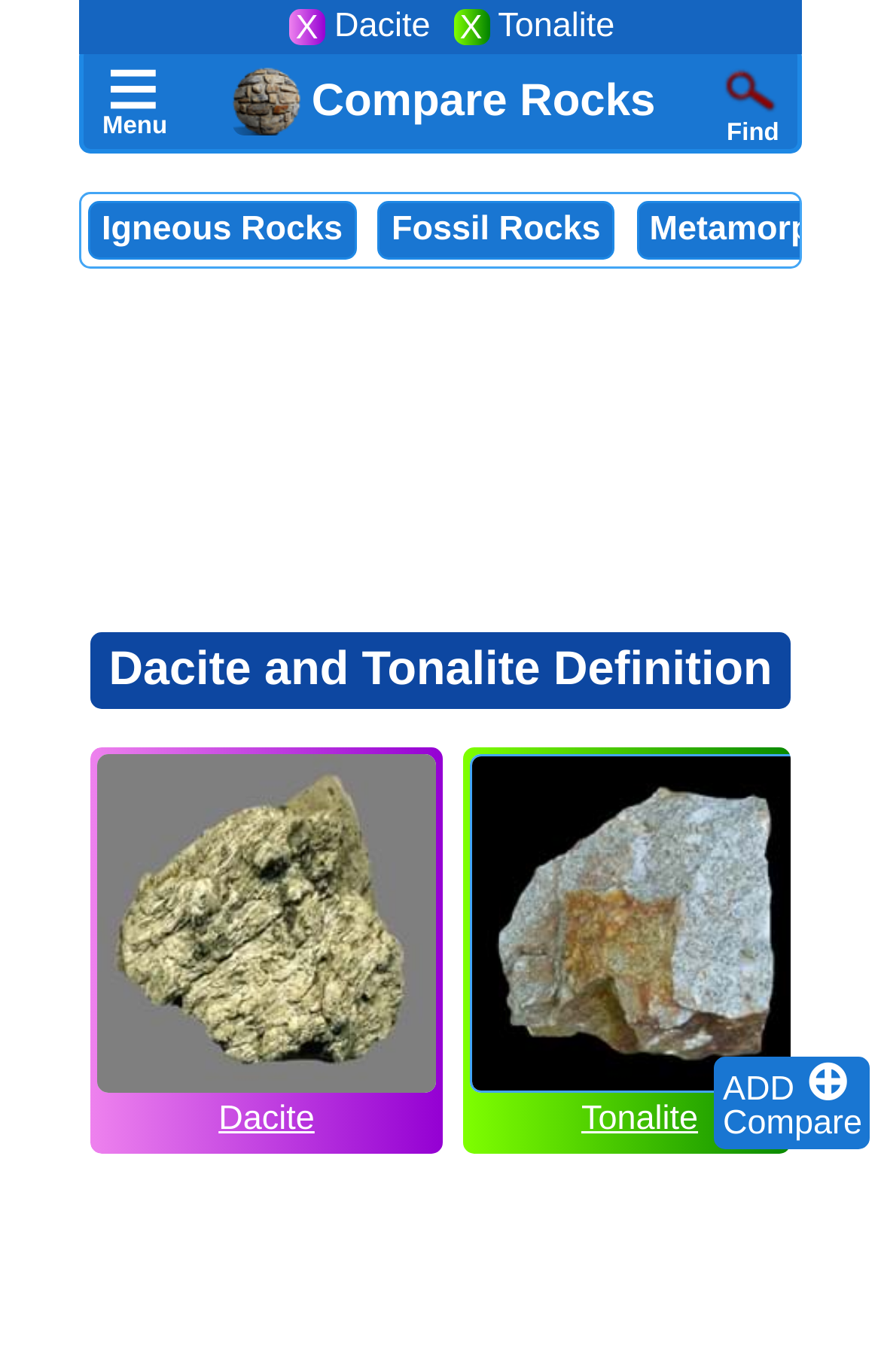Using the information shown in the image, answer the question with as much detail as possible: How many links are available under the rock definitions?

I can see two link elements, 'Dacite' and 'Tonalite', under the rock definitions section, which suggests that there are two links available.